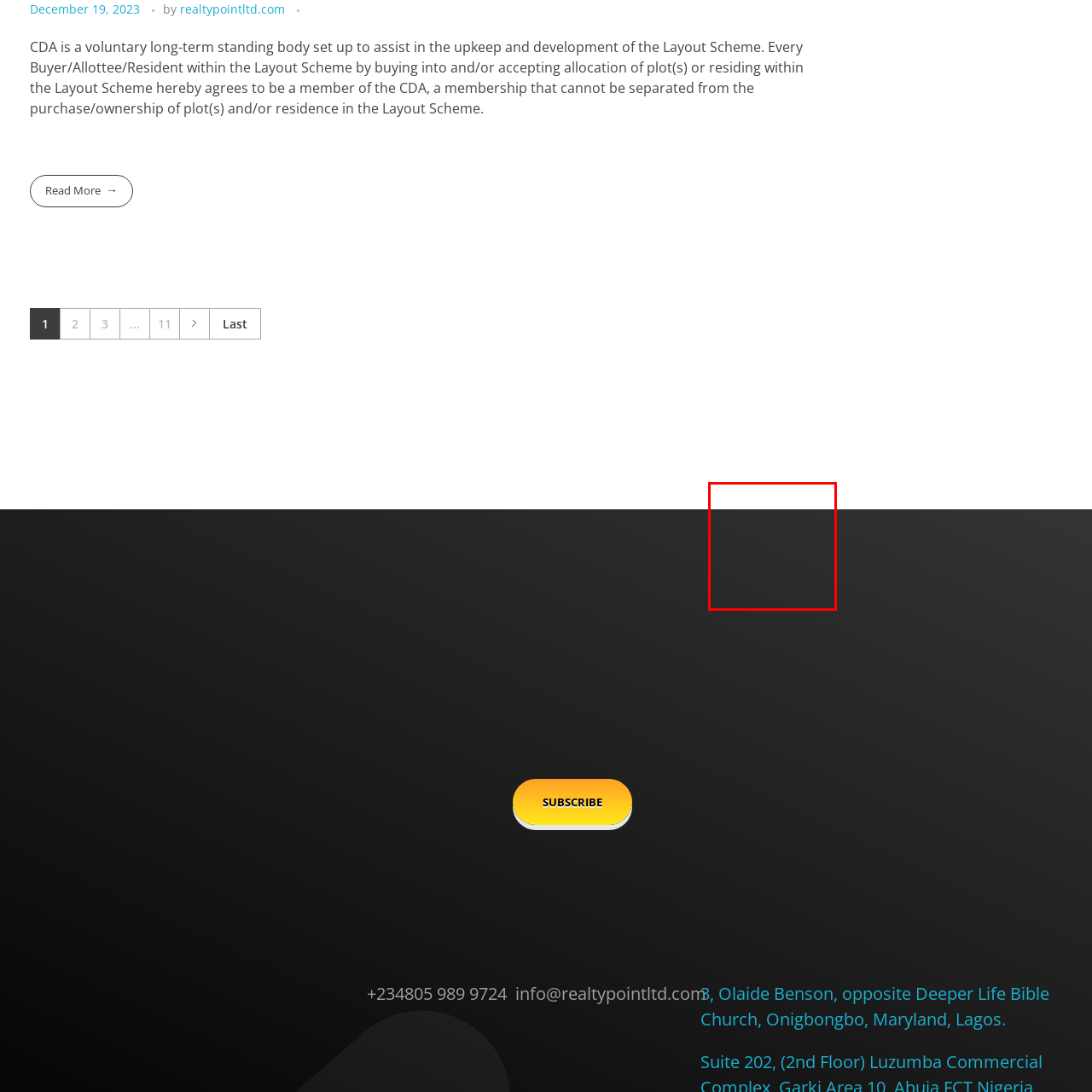Observe the image inside the red bounding box and answer briefly using a single word or phrase: What is the focus of the webpage's content?

Real estate and community development